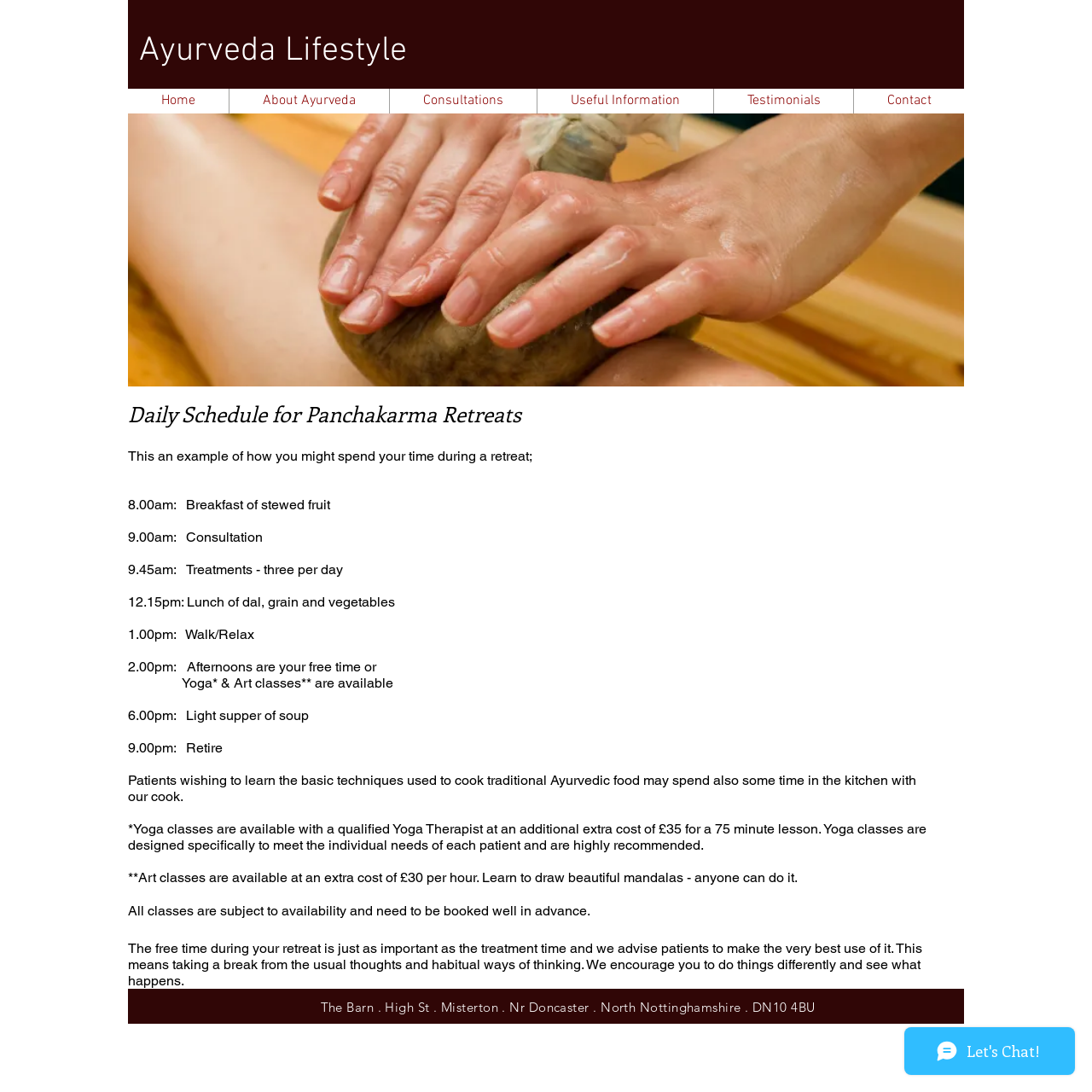What is the cost of a 75-minute yoga lesson?
Based on the screenshot, answer the question with a single word or phrase.

£35